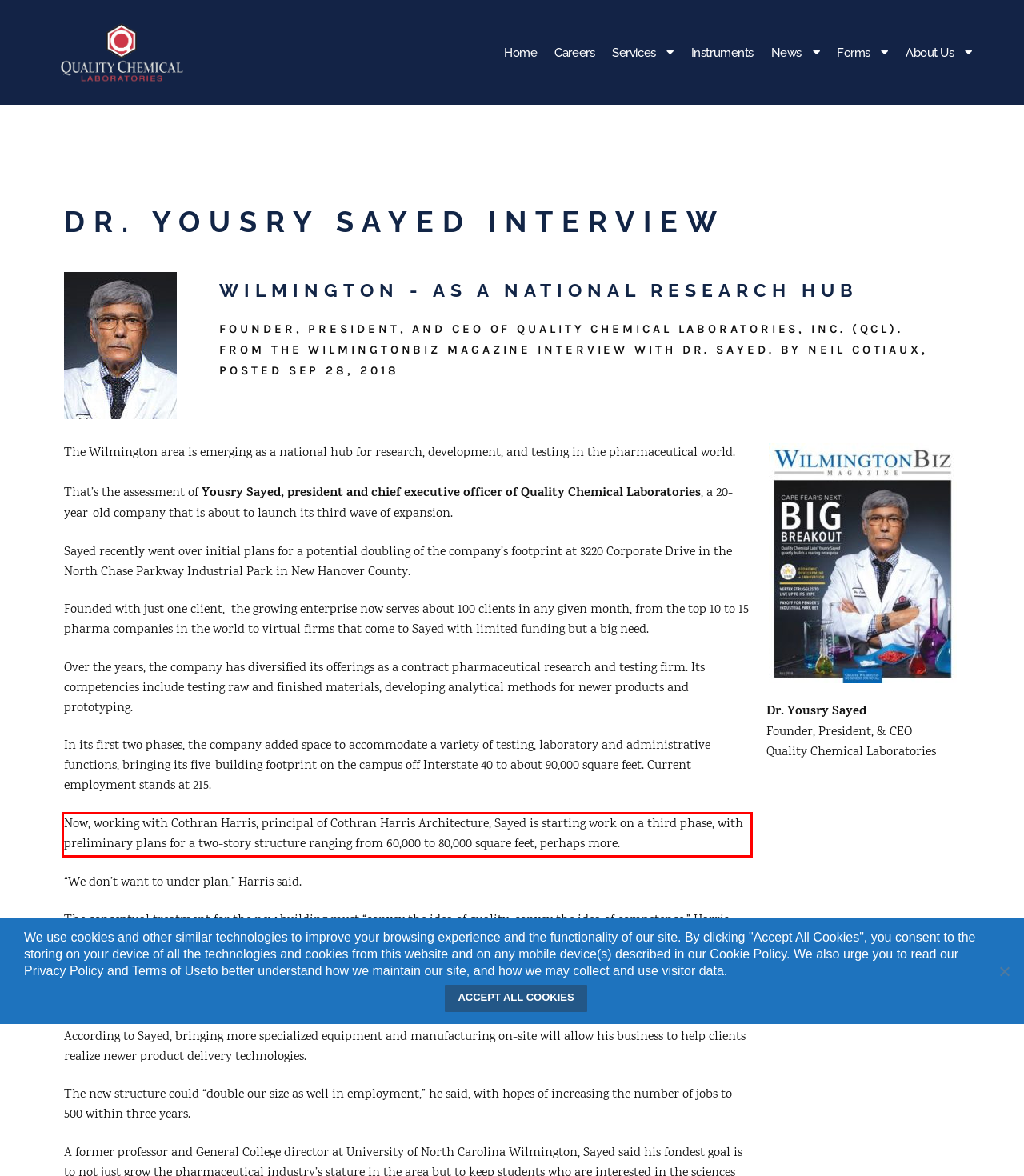Given a webpage screenshot, identify the text inside the red bounding box using OCR and extract it.

Now, working with Cothran Harris, principal of Cothran Harris Architecture, Sayed is starting work on a third phase, with preliminary plans for a two-story structure ranging from 60,000 to 80,000 square feet, perhaps more.